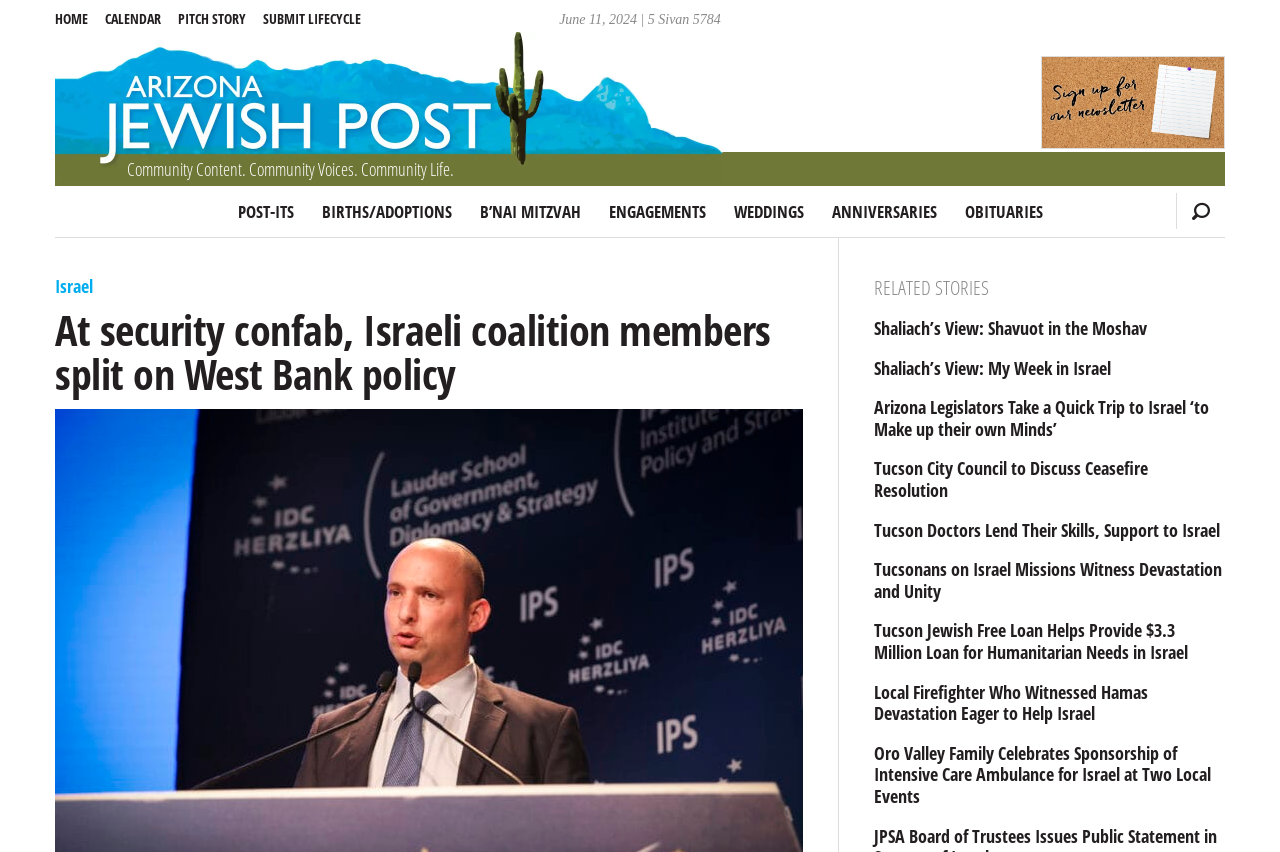What is the category of the article?
Please respond to the question thoroughly and include all relevant details.

The category of the article can be found by looking at the heading element with the bounding box coordinates [0.043, 0.321, 0.627, 0.351]. The text content of this element is 'Israel', which indicates the category of the article.